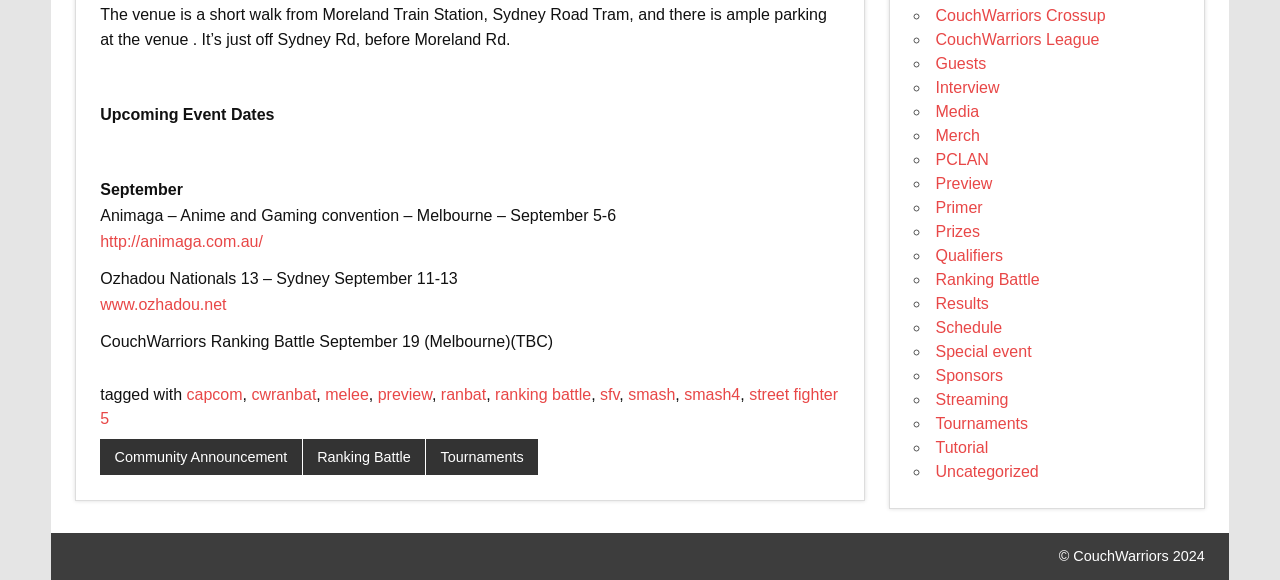What is the date of the Animaga event?
Please provide a comprehensive answer to the question based on the webpage screenshot.

The date of the Animaga event can be found by reading the StaticText element that mentions 'Animaga – Anime and Gaming convention – Melbourne – September 5-6'.